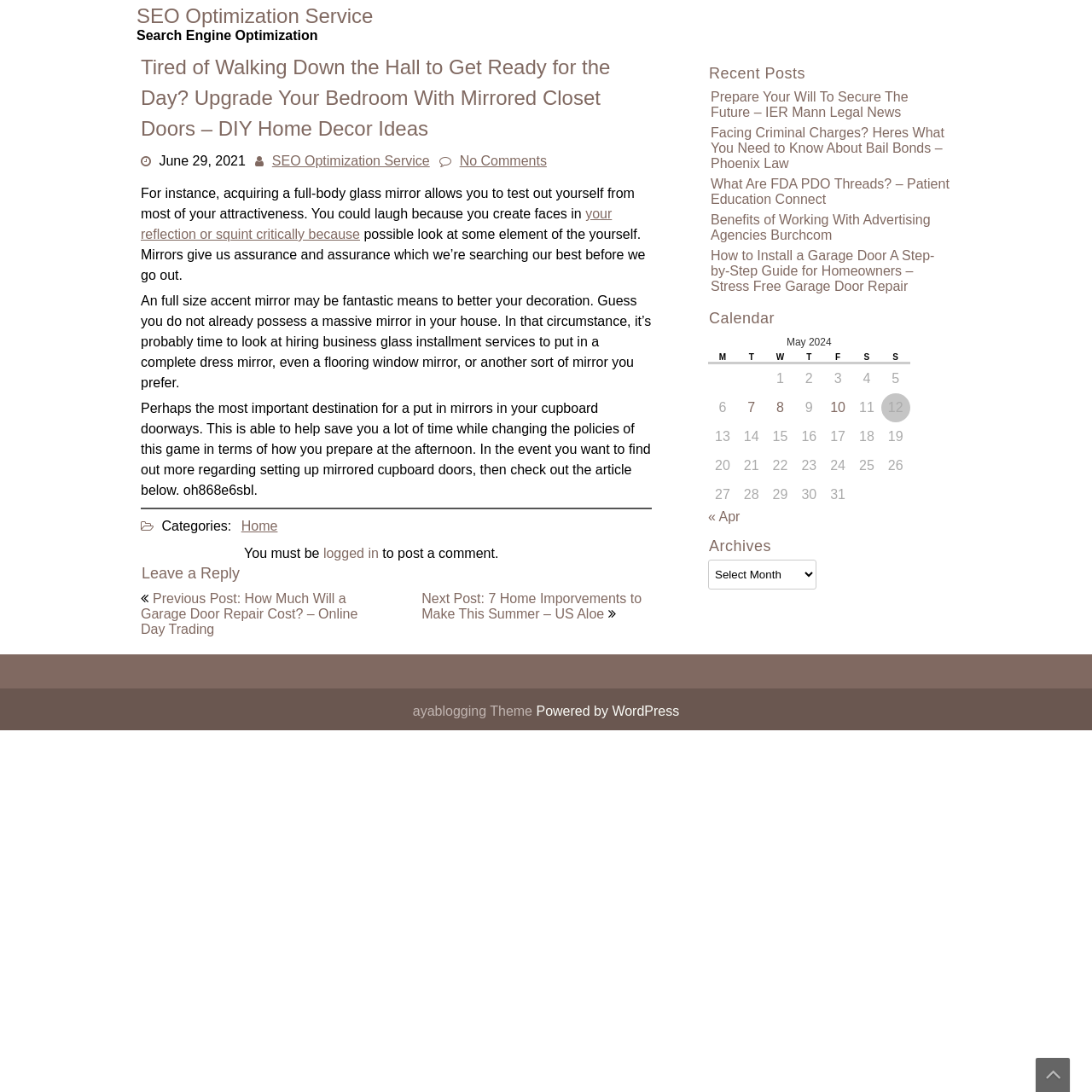Identify and generate the primary title of the webpage.

SEO Optimization Service